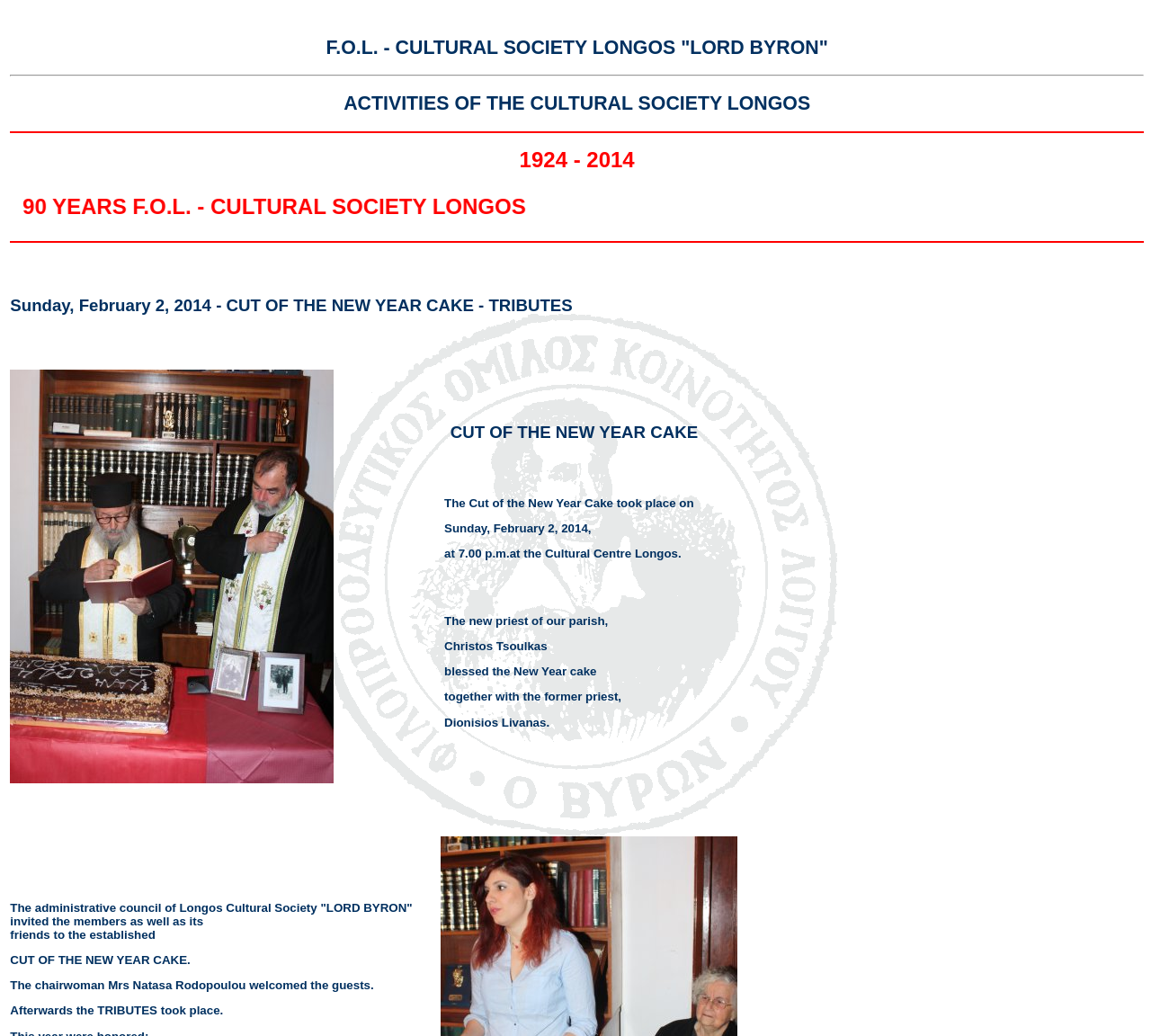Answer in one word or a short phrase: 
Where did the Cut of the New Year Cake take place?

Cultural Centre Longos